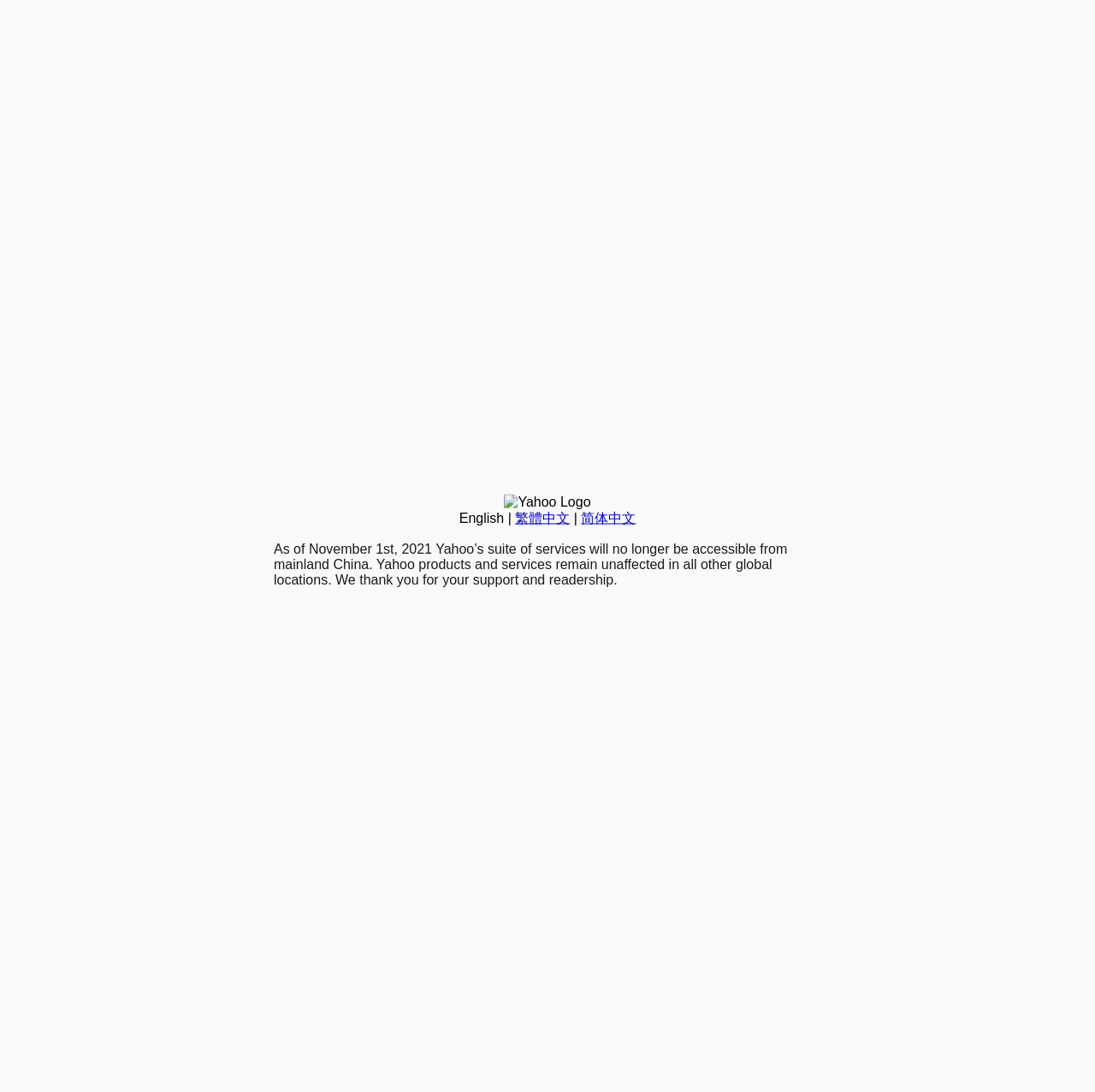Using the provided element description, identify the bounding box coordinates as (top-left x, top-left y, bottom-right x, bottom-right y). Ensure all values are between 0 and 1. Description: 简体中文

[0.531, 0.467, 0.581, 0.481]